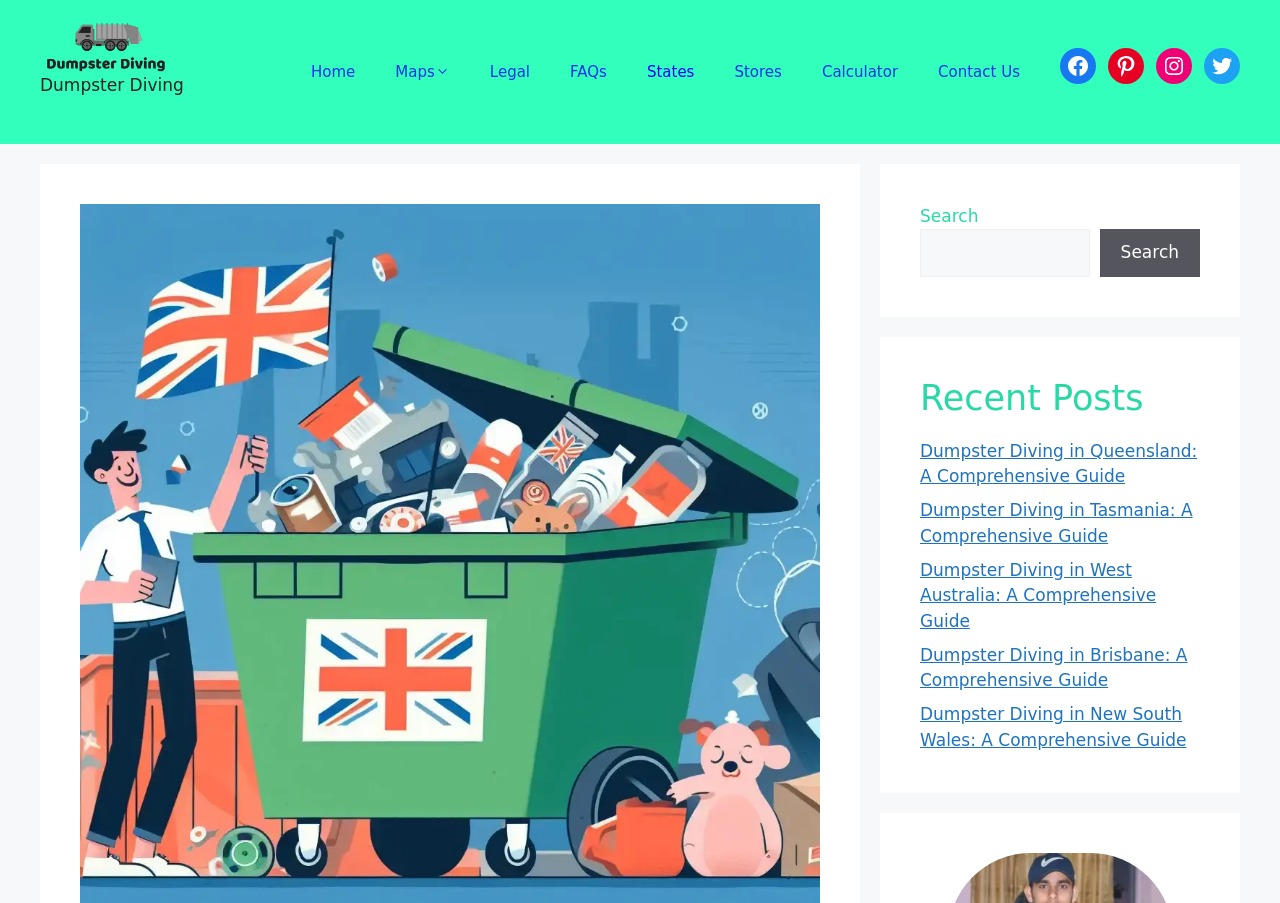What is the purpose of the search box?
Carefully examine the image and provide a detailed answer to the question.

The search box is located in the complementary section and has a label 'Search' and a button 'Search', indicating that it is used to search for content within the website.